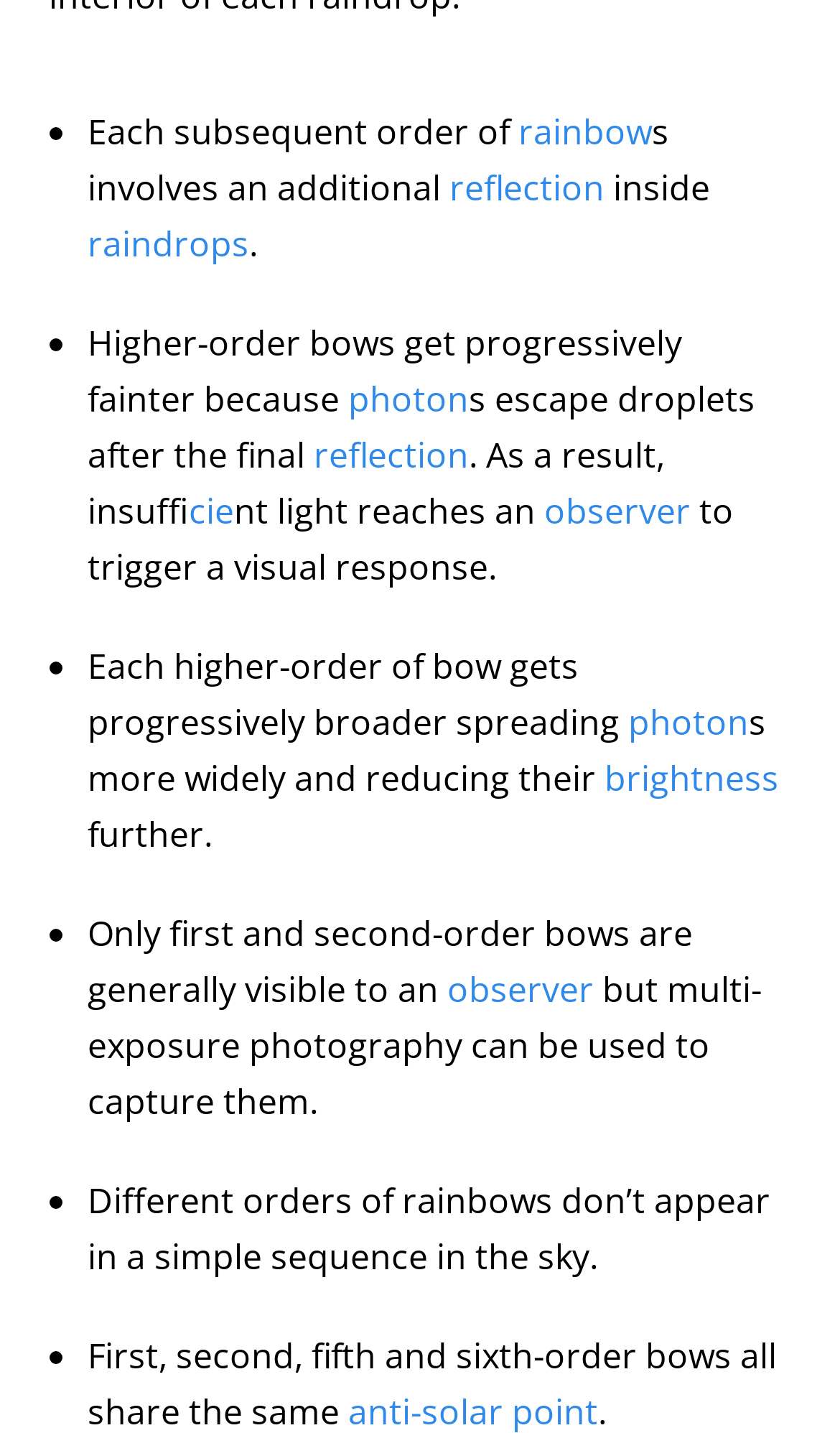Find the bounding box coordinates for the UI element whose description is: "rainbow". The coordinates should be four float numbers between 0 and 1, in the format [left, top, right, bottom].

[0.617, 0.076, 0.776, 0.109]